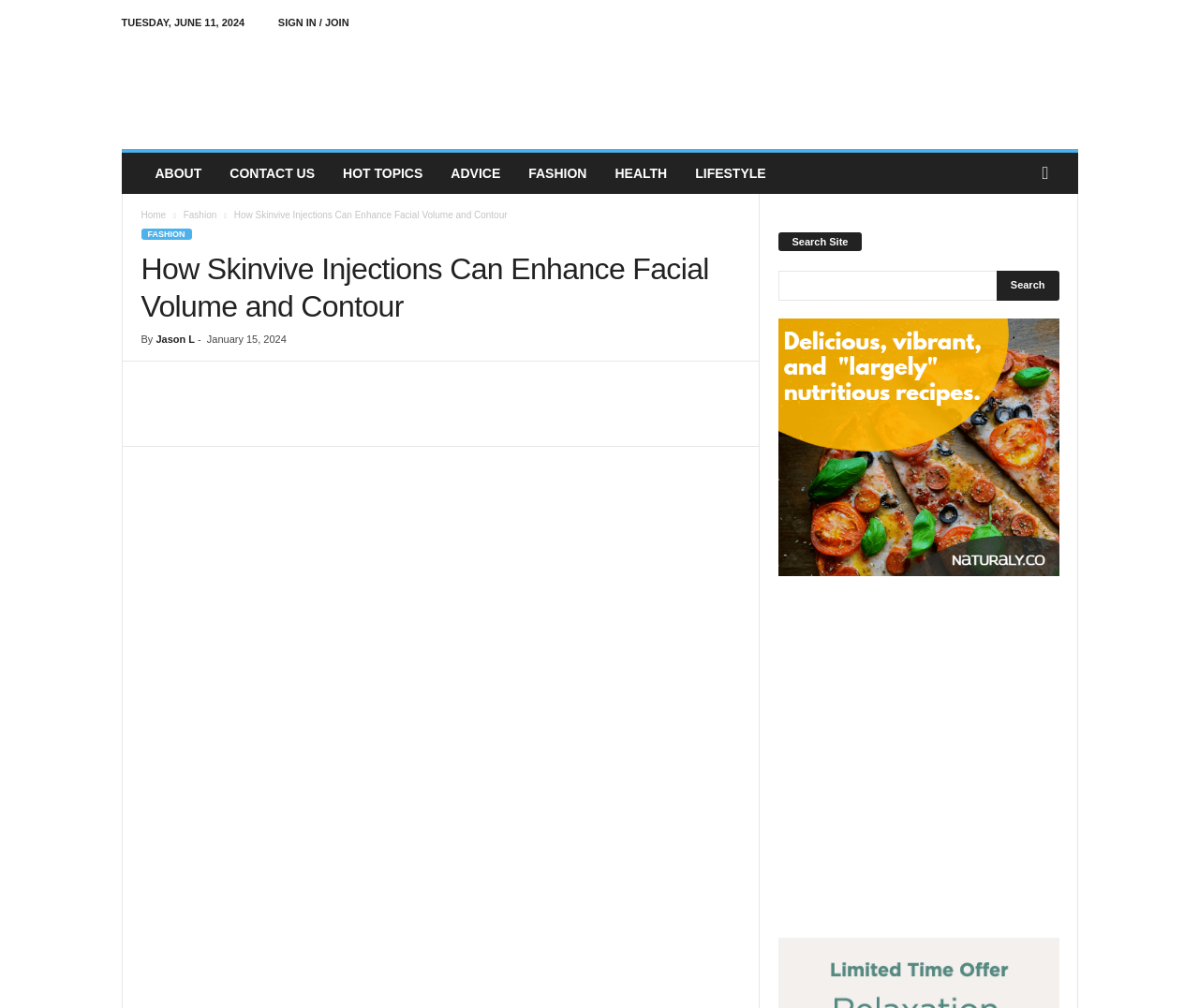What is the function of the textbox in the search site section?
Look at the image and provide a short answer using one word or a phrase.

To input search query